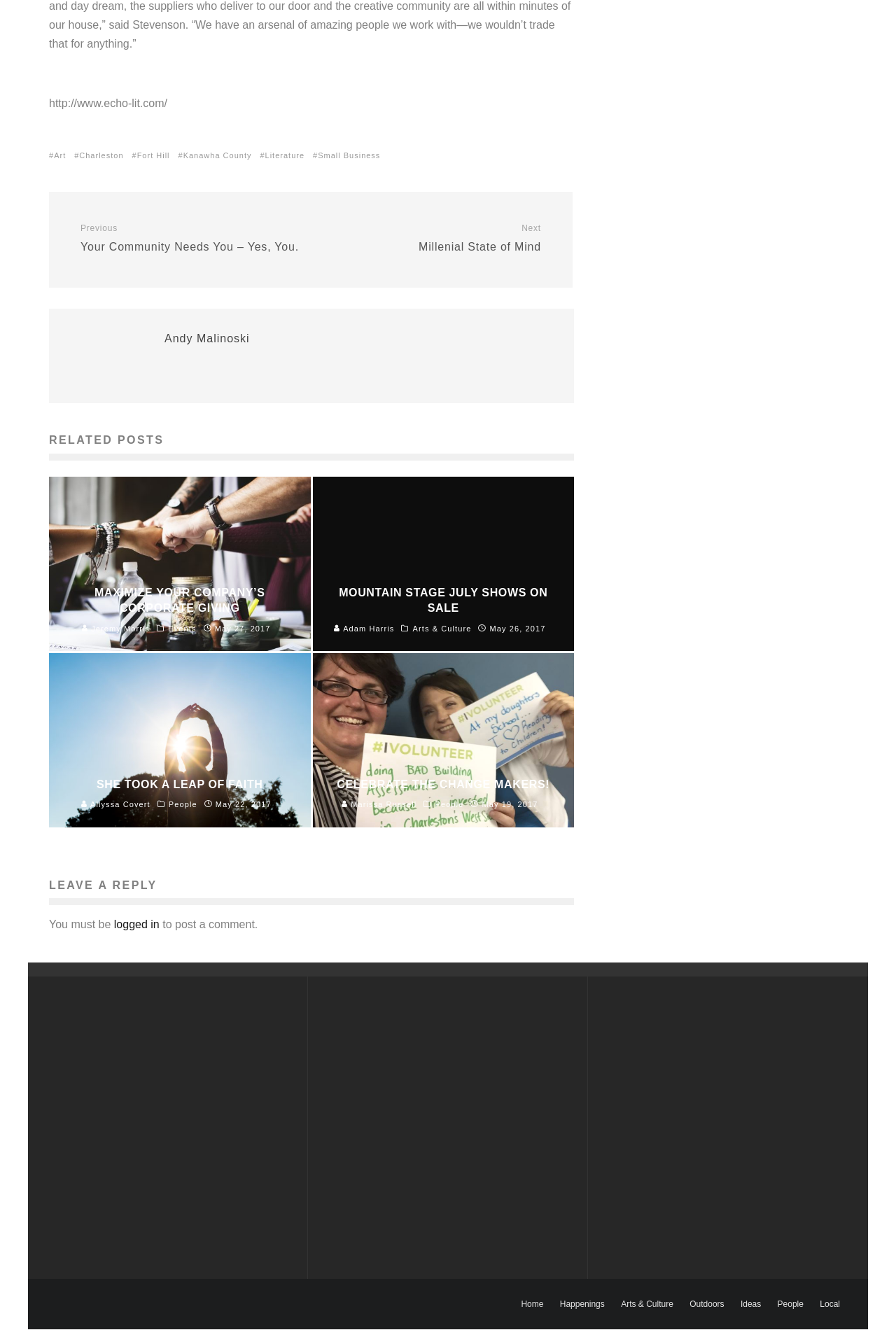Respond to the following query with just one word or a short phrase: 
What is the website about?

Community news and articles